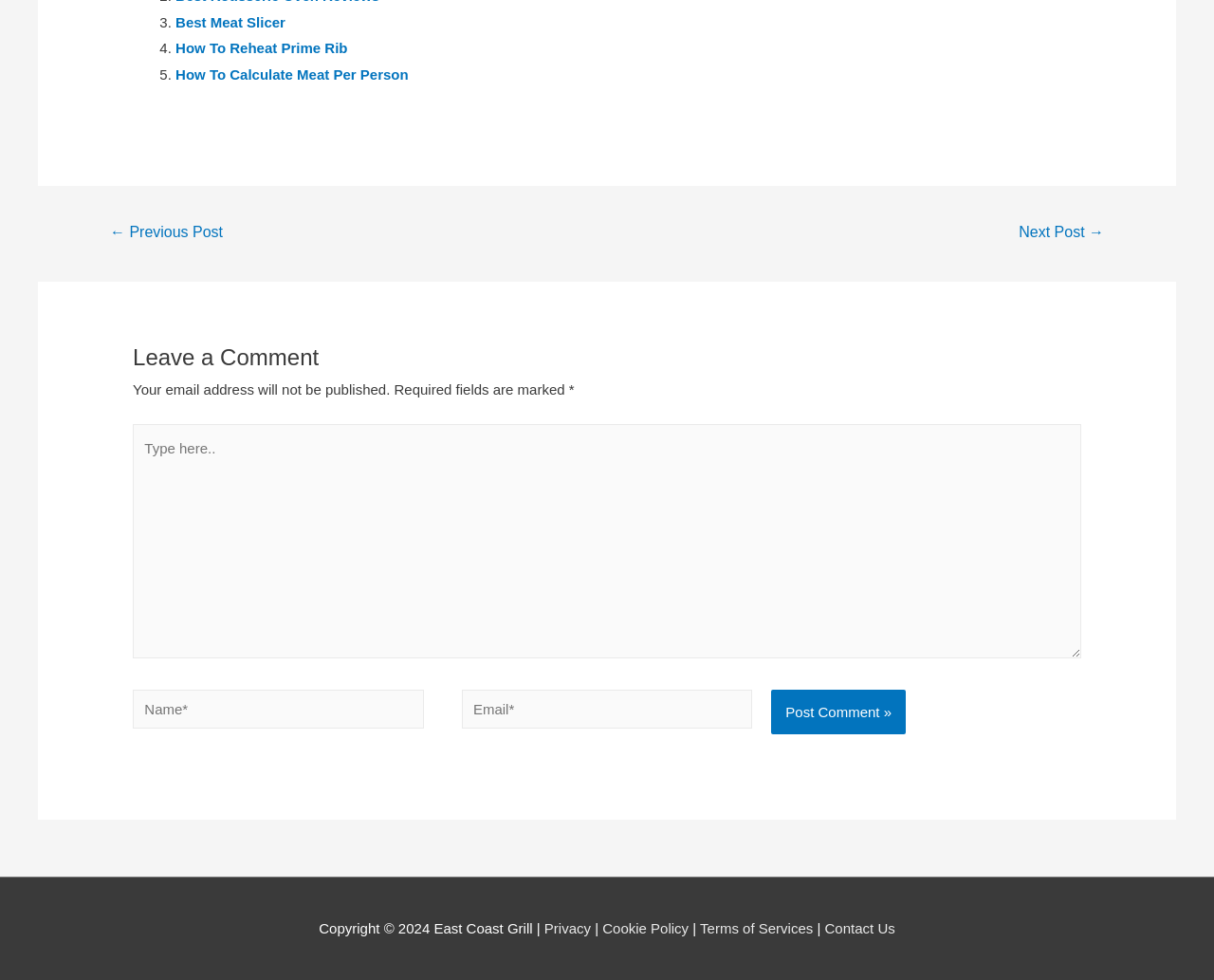Identify the bounding box coordinates for the element you need to click to achieve the following task: "Click on the 'Post Comment »' button". The coordinates must be four float values ranging from 0 to 1, formatted as [left, top, right, bottom].

[0.635, 0.703, 0.746, 0.75]